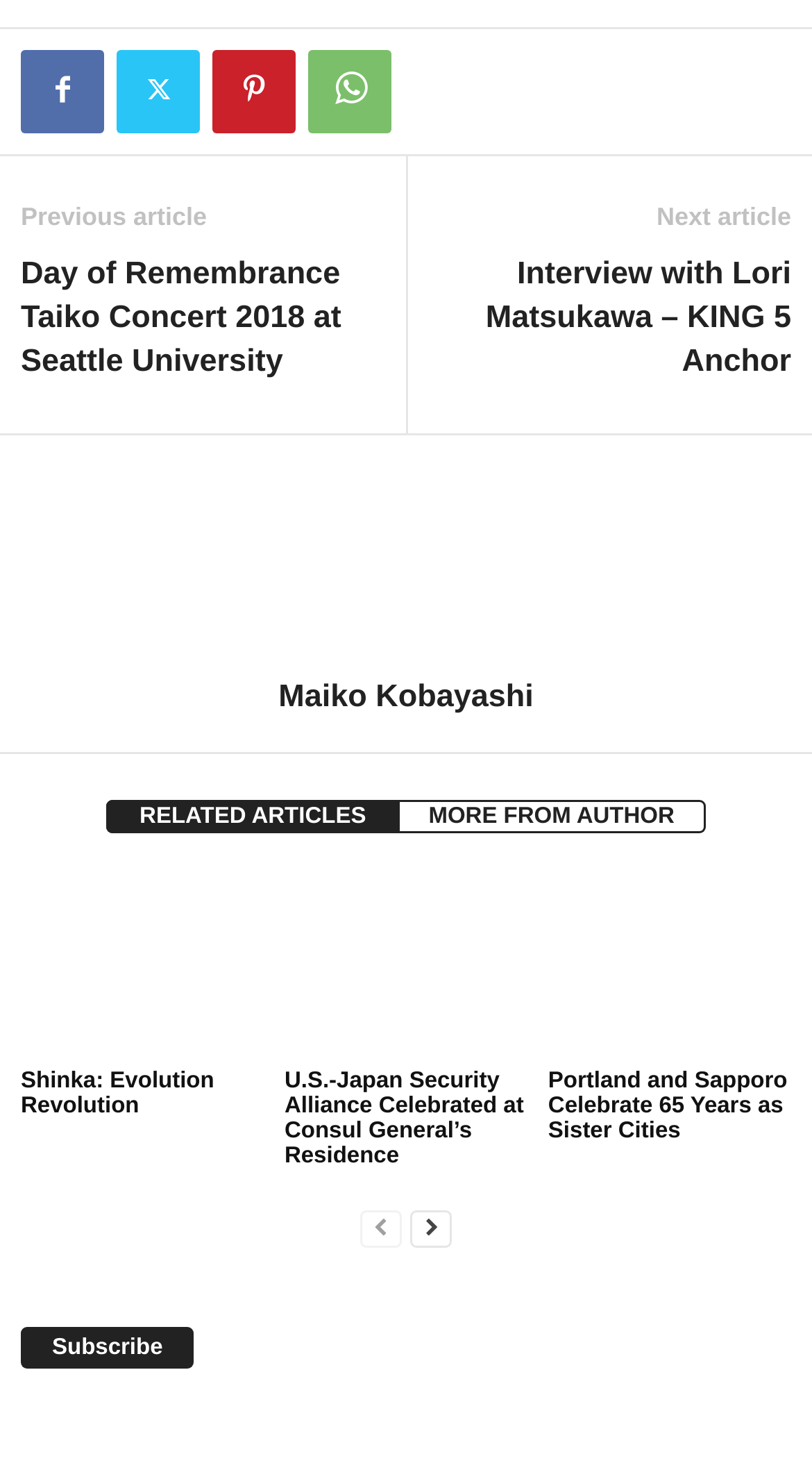What is the topic of the webpage?
Based on the image, answer the question with as much detail as possible.

I analyzed the content of the webpage and found that it contains multiple articles with links and images, suggesting that the topic of the webpage is news or articles.